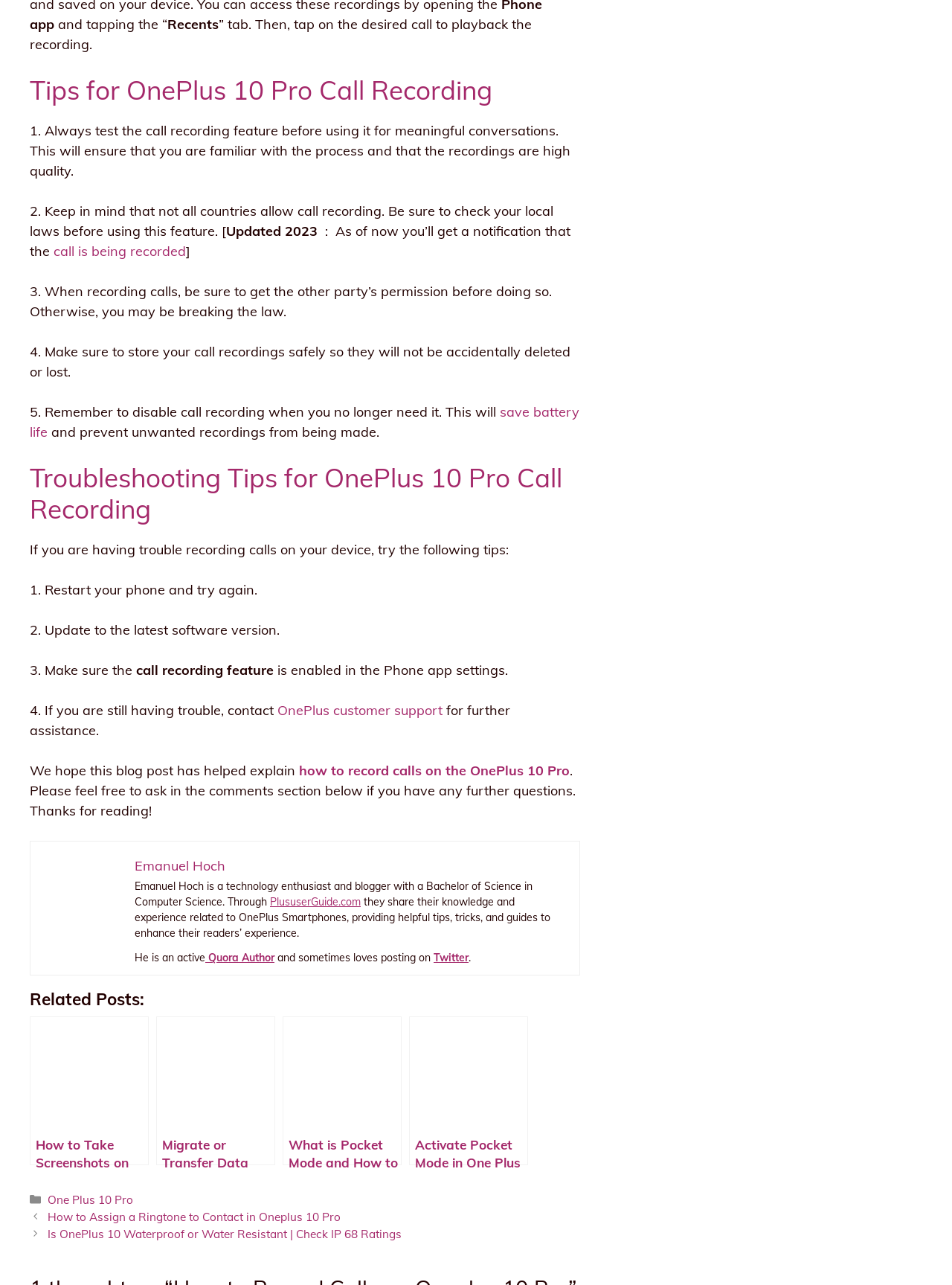Pinpoint the bounding box coordinates for the area that should be clicked to perform the following instruction: "Read 'Random thoughts about life, society and technology by Juan José Sánchez Penas'".

None